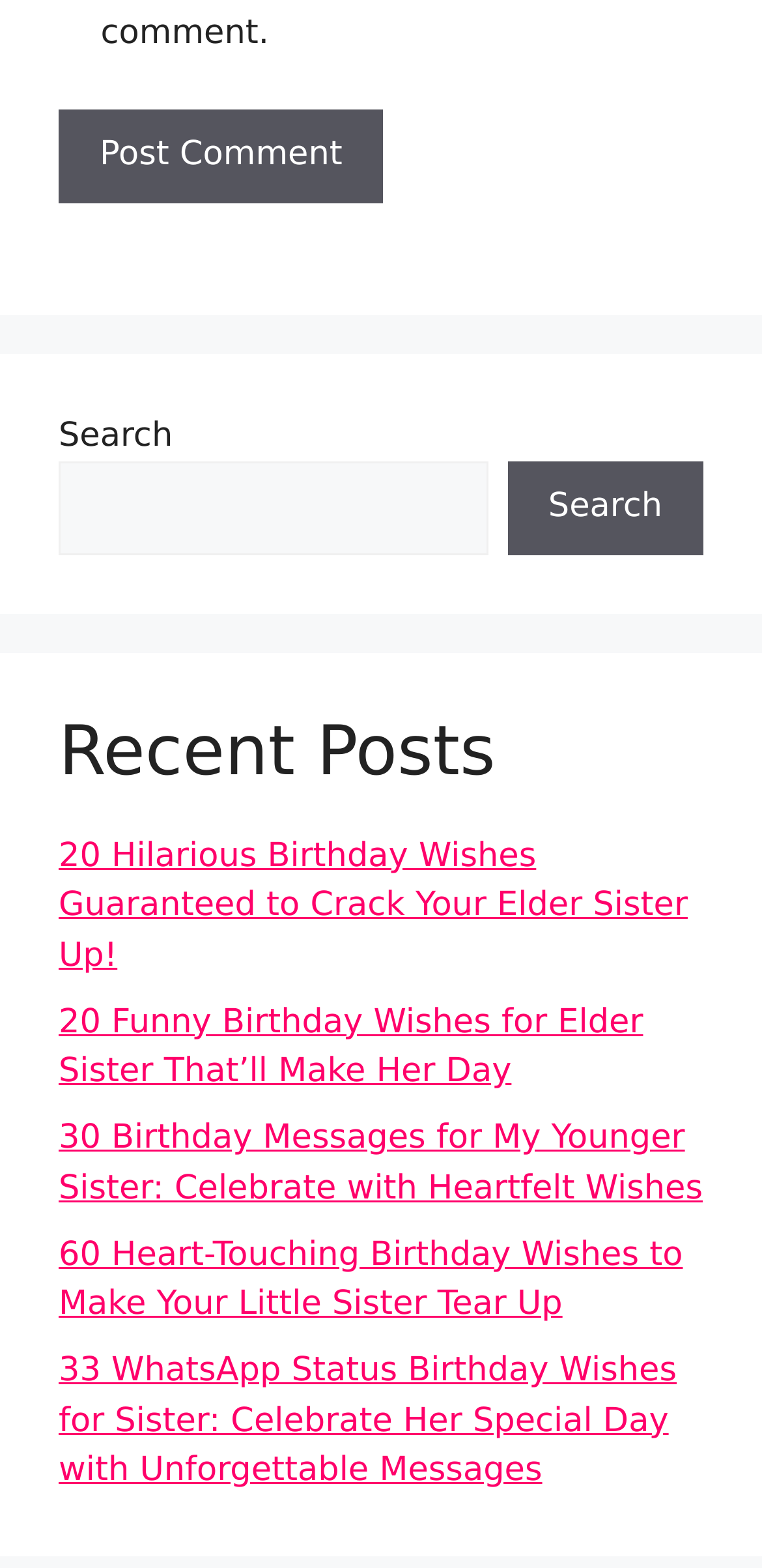Give a concise answer using only one word or phrase for this question:
What is the purpose of the button at the top?

Post Comment